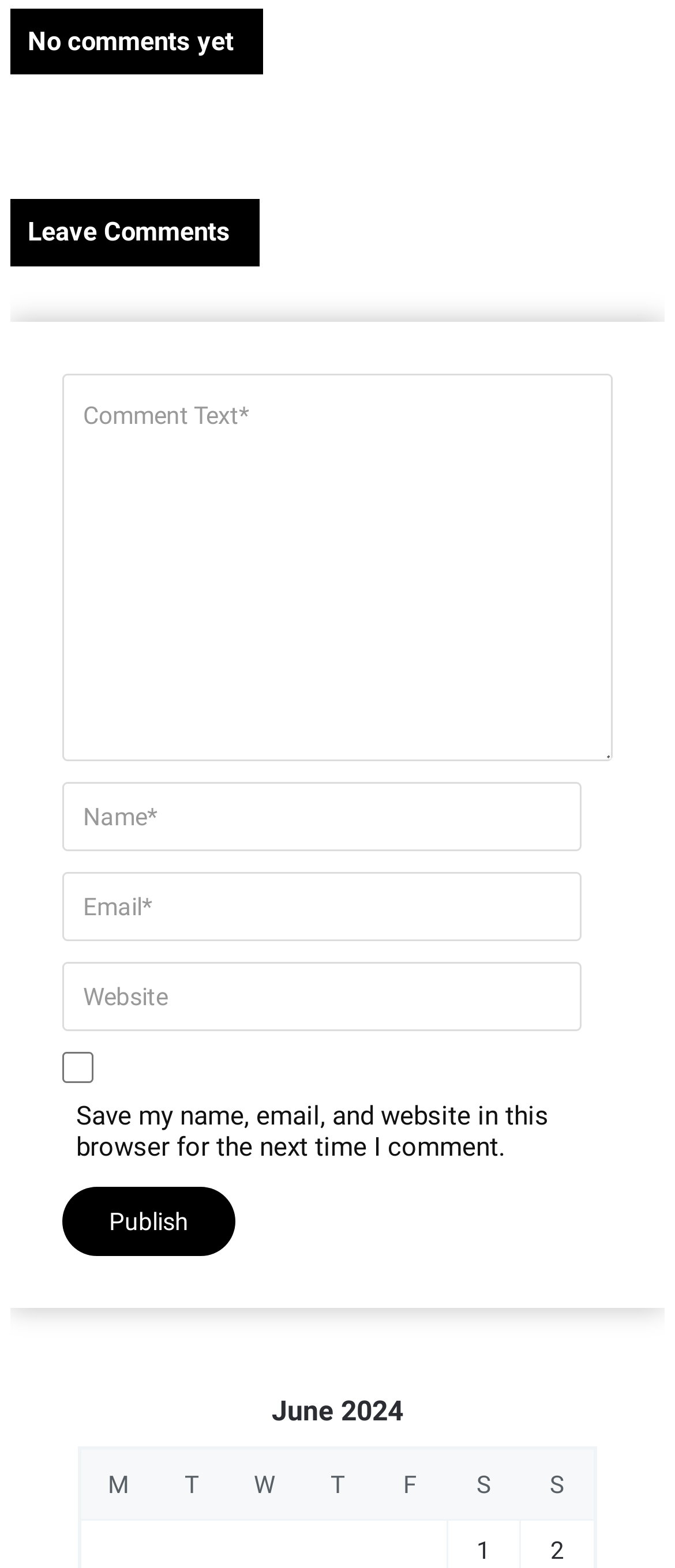What is the current state of the comments section?
Answer with a single word or phrase, using the screenshot for reference.

No comments yet